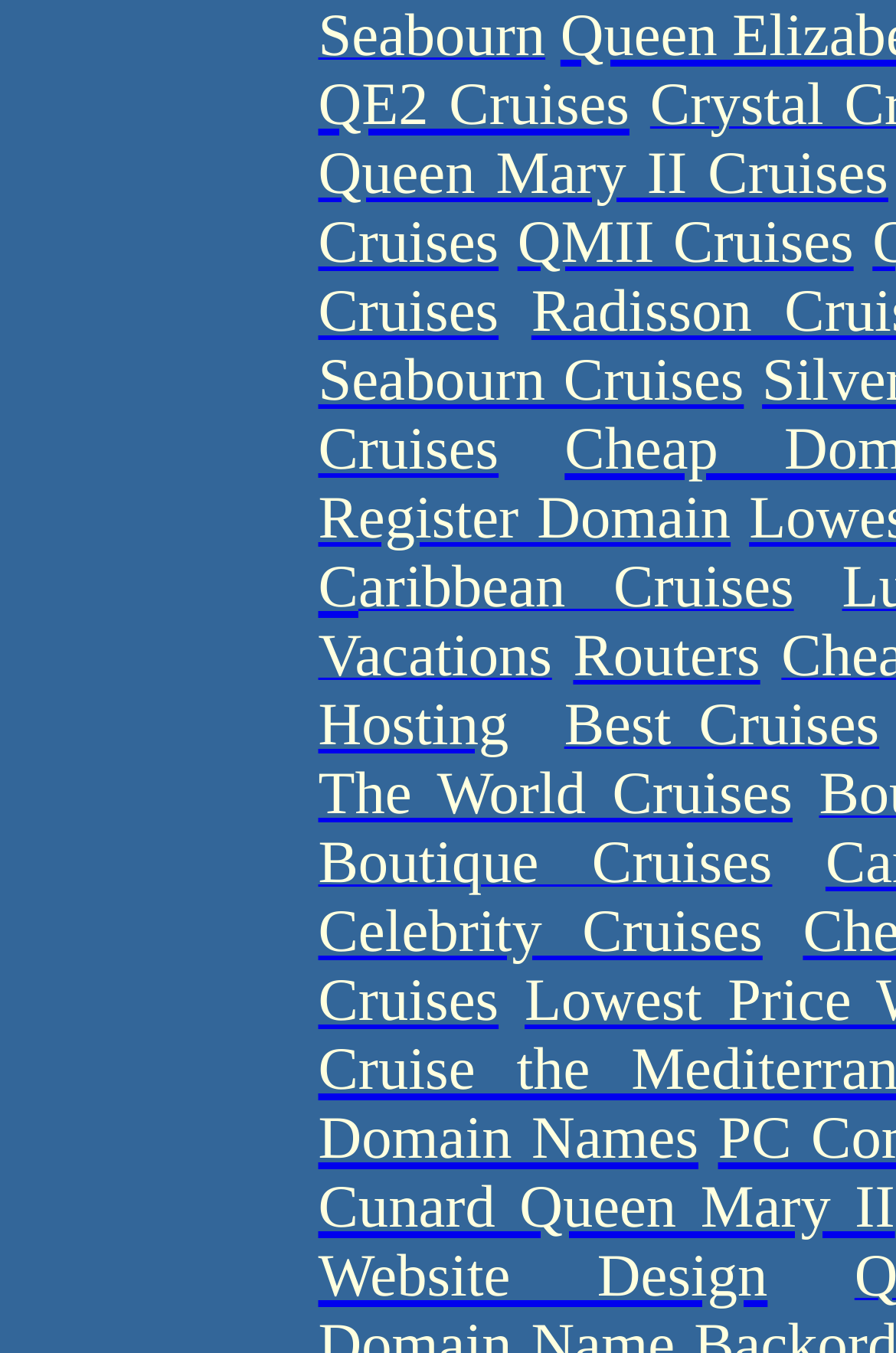What is the second link from the top?
Give a single word or phrase answer based on the content of the image.

QMII Cruises